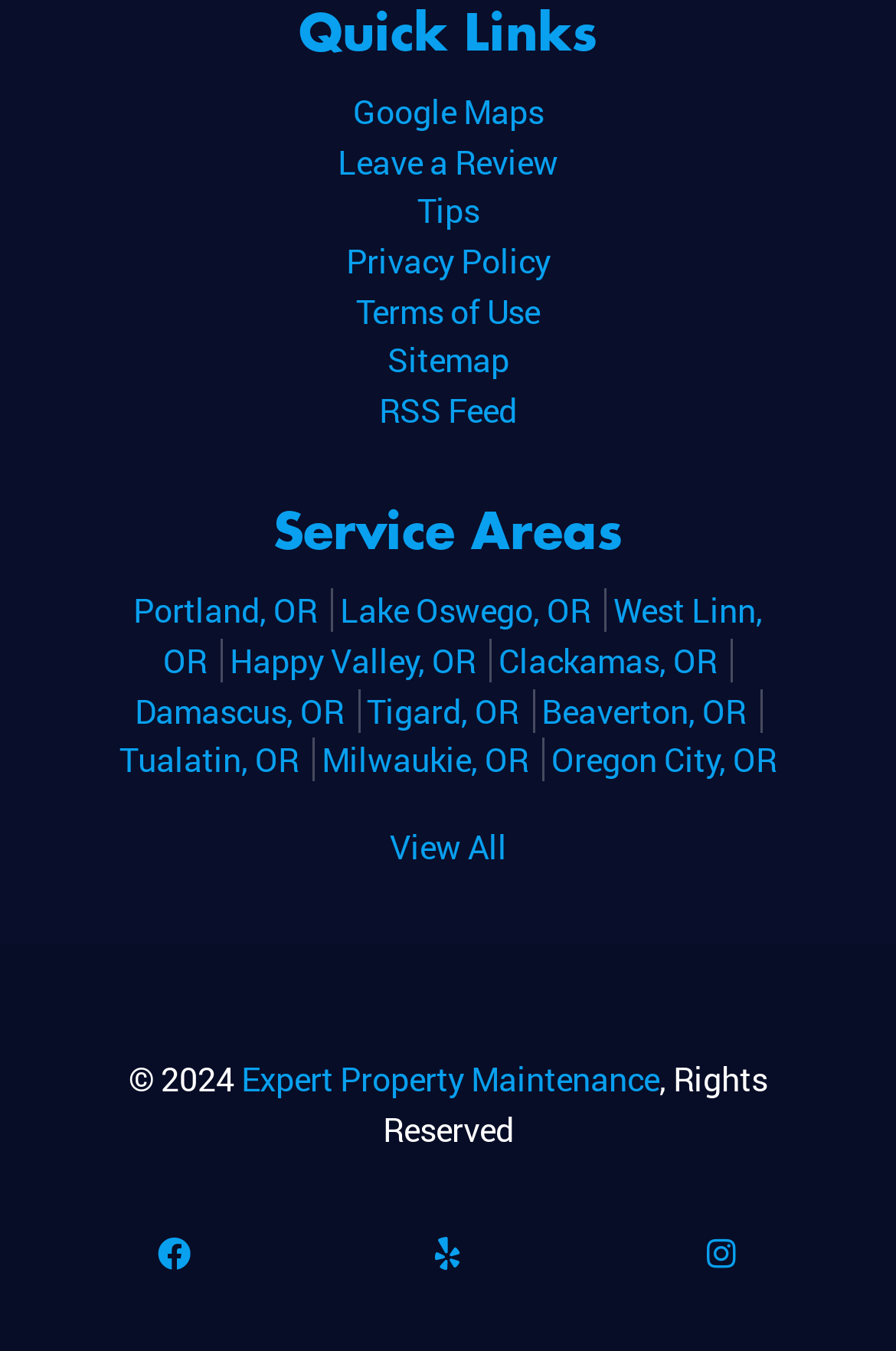Please identify the bounding box coordinates of the clickable region that I should interact with to perform the following instruction: "View Google Maps". The coordinates should be expressed as four float numbers between 0 and 1, i.e., [left, top, right, bottom].

[0.113, 0.065, 0.887, 0.102]